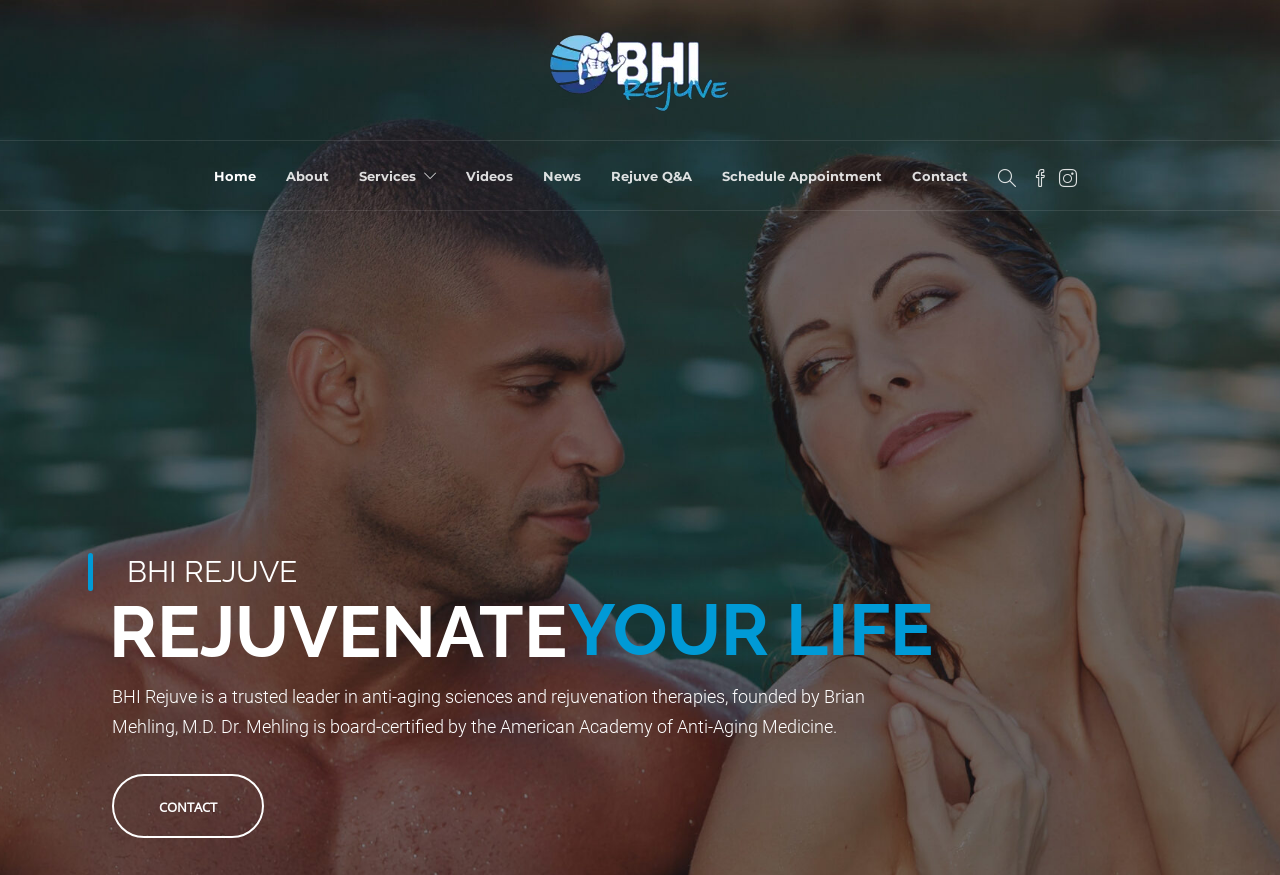Is there a link to schedule an appointment?
Answer the question with a detailed explanation, including all necessary information.

I searched the navigation menu and found a link that says 'Schedule Appointment', which suggests that users can schedule an appointment through this website.